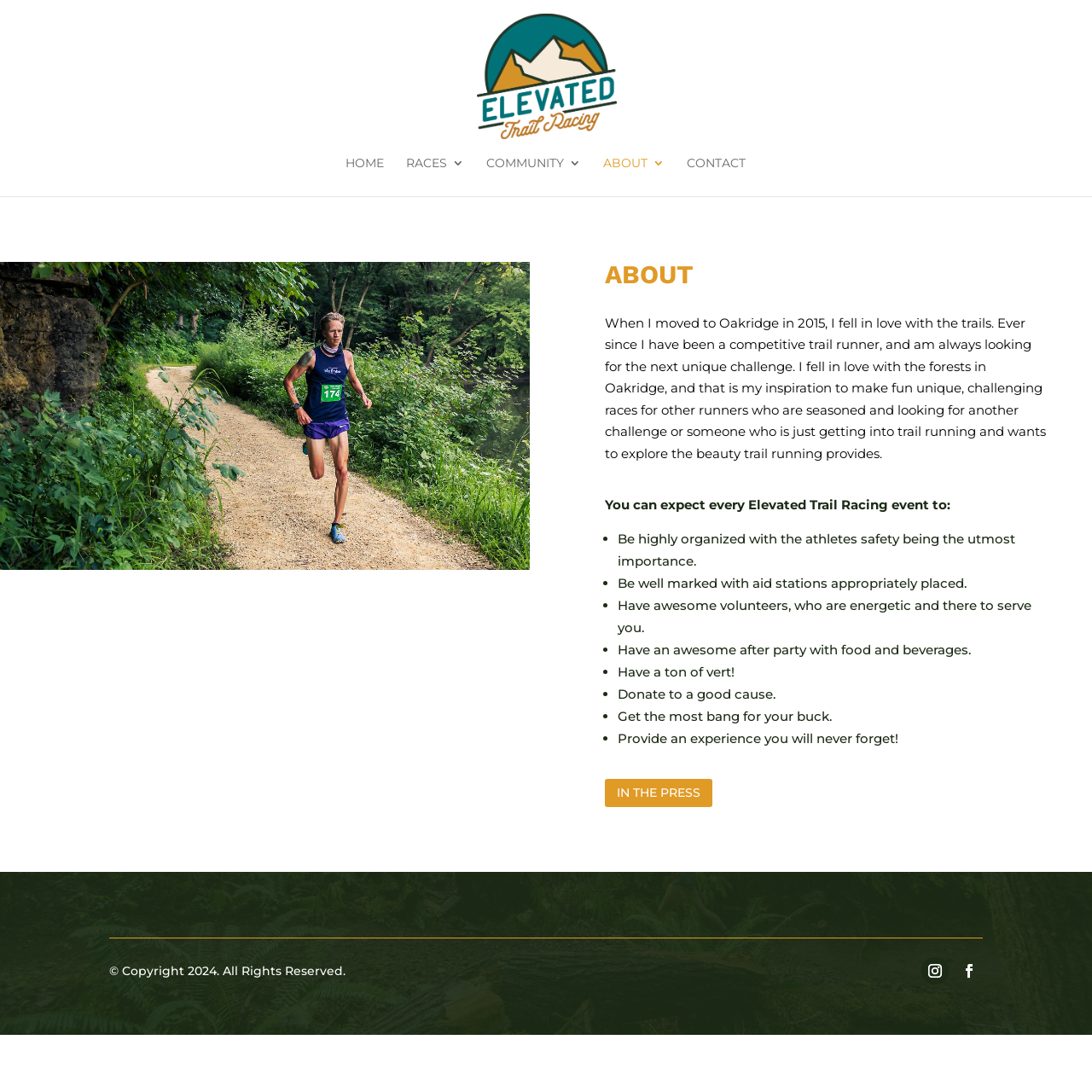Use one word or a short phrase to answer the question provided: 
What is the name of the organization?

Elevated Trail Racing